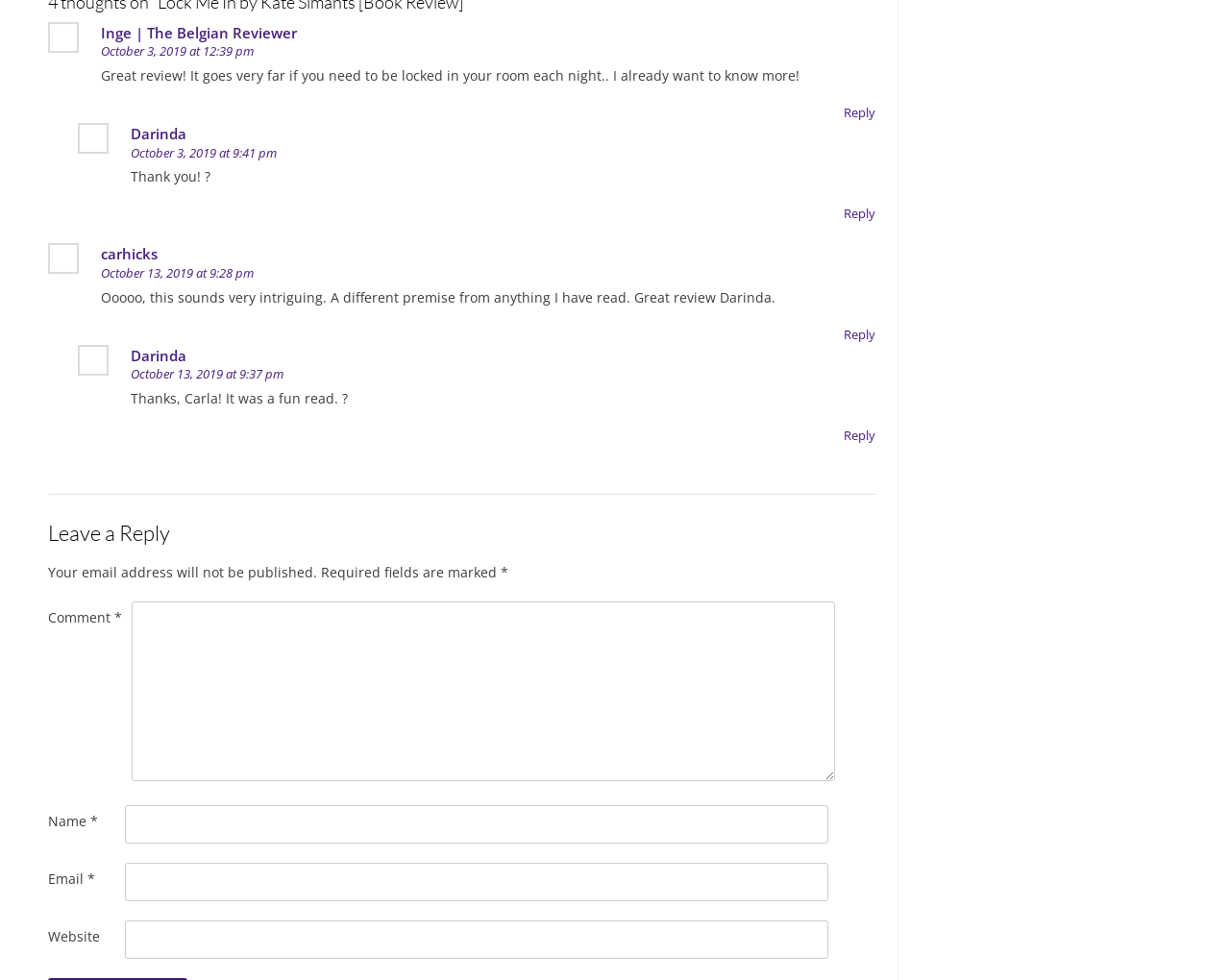What is the purpose of the textbox with the label 'Email'?
Please provide a full and detailed response to the question.

The textbox with the label 'Email' is a required field, and it is described by the text 'Email'. This suggests that the purpose of this textbox is to input the user's email address.